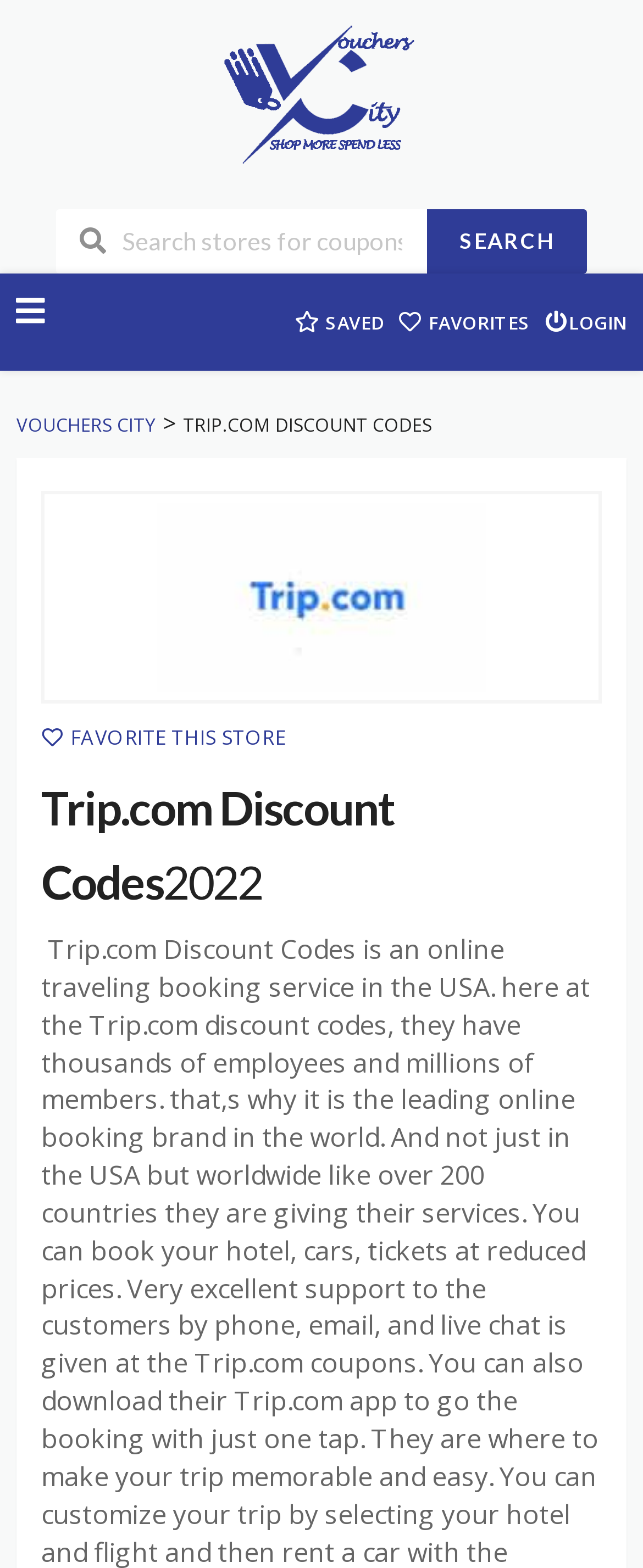What can users do with their favorite stores?
Give a detailed response to the question by analyzing the screenshot.

The presence of a link ' FAVORITE THIS STORE' implies that users can save their favorite stores, which allows them to easily access and manage their preferred stores for future reference.